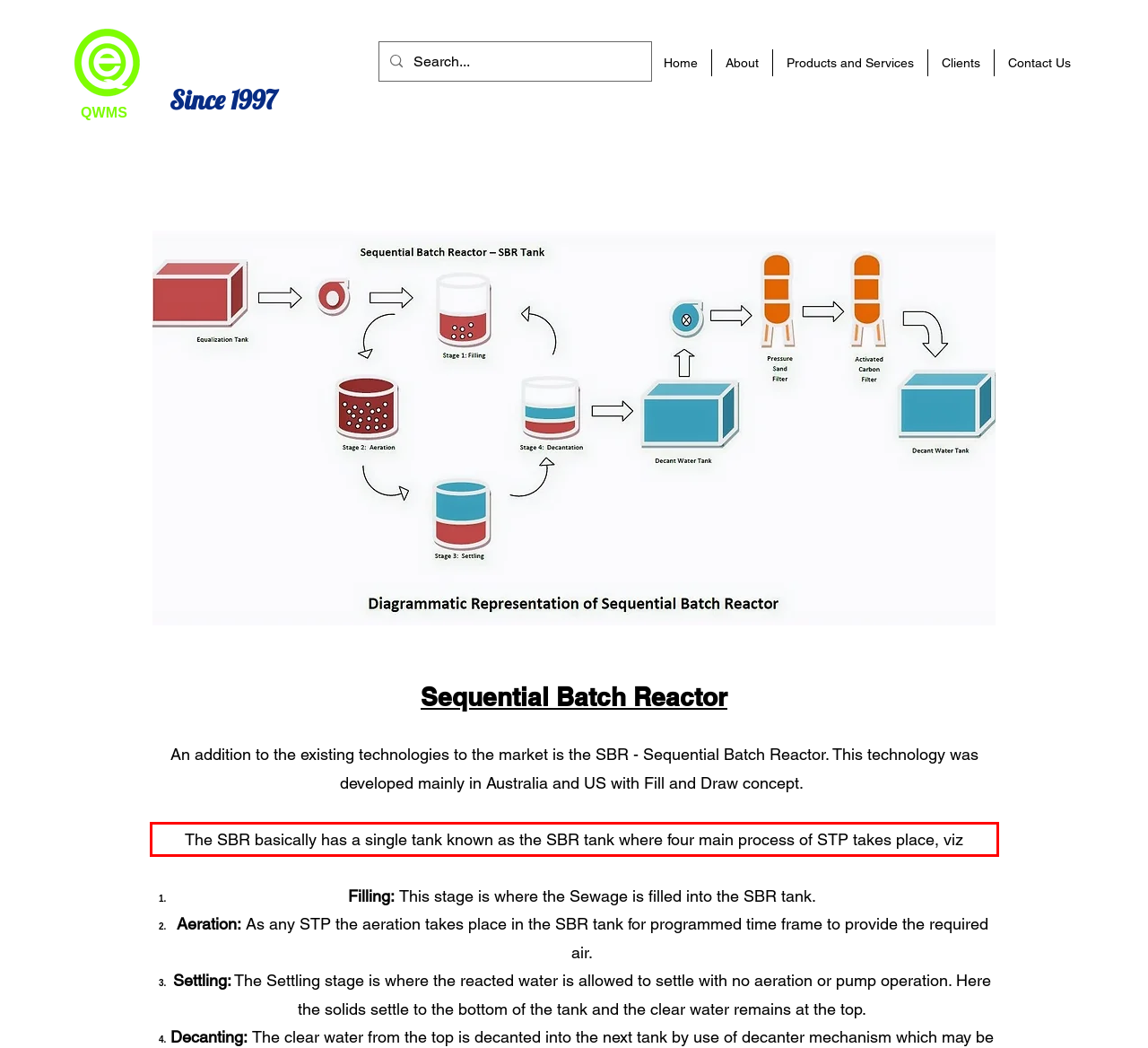Given a webpage screenshot with a red bounding box, perform OCR to read and deliver the text enclosed by the red bounding box.

The SBR basically has a single tank known as the SBR tank where four main process of STP takes place, viz